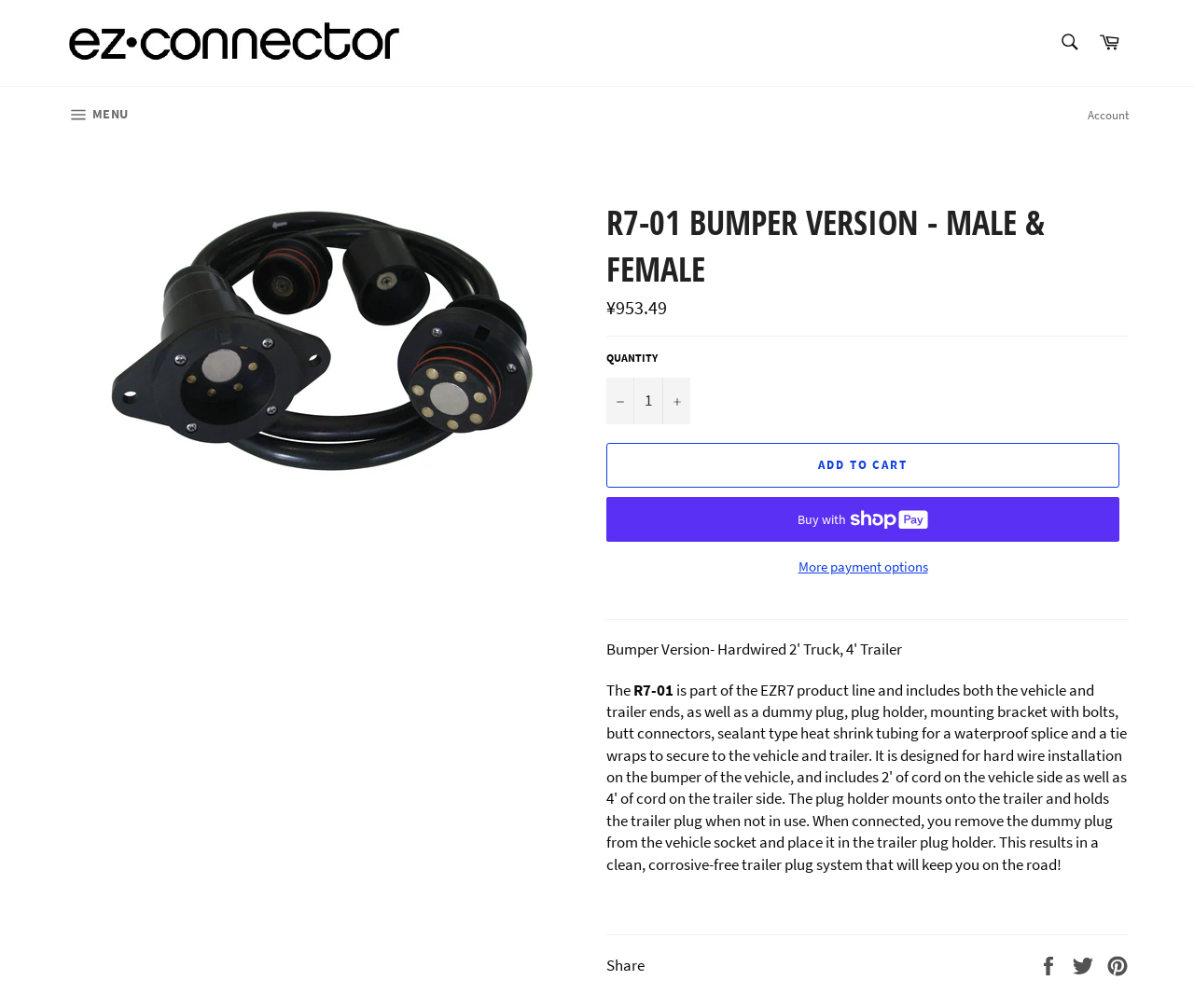Create a detailed narrative describing the layout and content of the webpage.

This webpage is about the R7-01 Bumper Version - Male & Female product from Ez Connector. At the top, there is a logo of Ez Connector on the left, and a search bar with a "SEARCH" label and a search button on the right. Next to the search bar, there is a "Cart" link.

Below the top section, there is a navigation menu with a "MENU SITE NAVIGATION" button on the left, and links to "Account" and the product page "R7-01 Bumper Version - Male & Female" on the right. The product page link has an image associated with it.

The main content of the page is divided into sections. The first section has a heading "R7-01 BUMPER VERSION - MALE & FEMALE" and displays the regular price of ¥953.49. Below the price, there is a quantity section with a label "QUANTITY", a text box to input the quantity, and two buttons to increase or decrease the quantity.

Next to the quantity section, there are three buttons: "ADD TO CART", "Buy now with ShopPay", and "More payment options". The "Buy now with ShopPay" button has an image associated with it.

Further down, there is a section with a brief description of the product, starting with "The R7-01". This section is separated from the above sections by horizontal lines.

At the bottom of the page, there is a section with social media sharing links, including "Share on Facebook", "Tweet on Twitter", and "Pin on Pinterest".